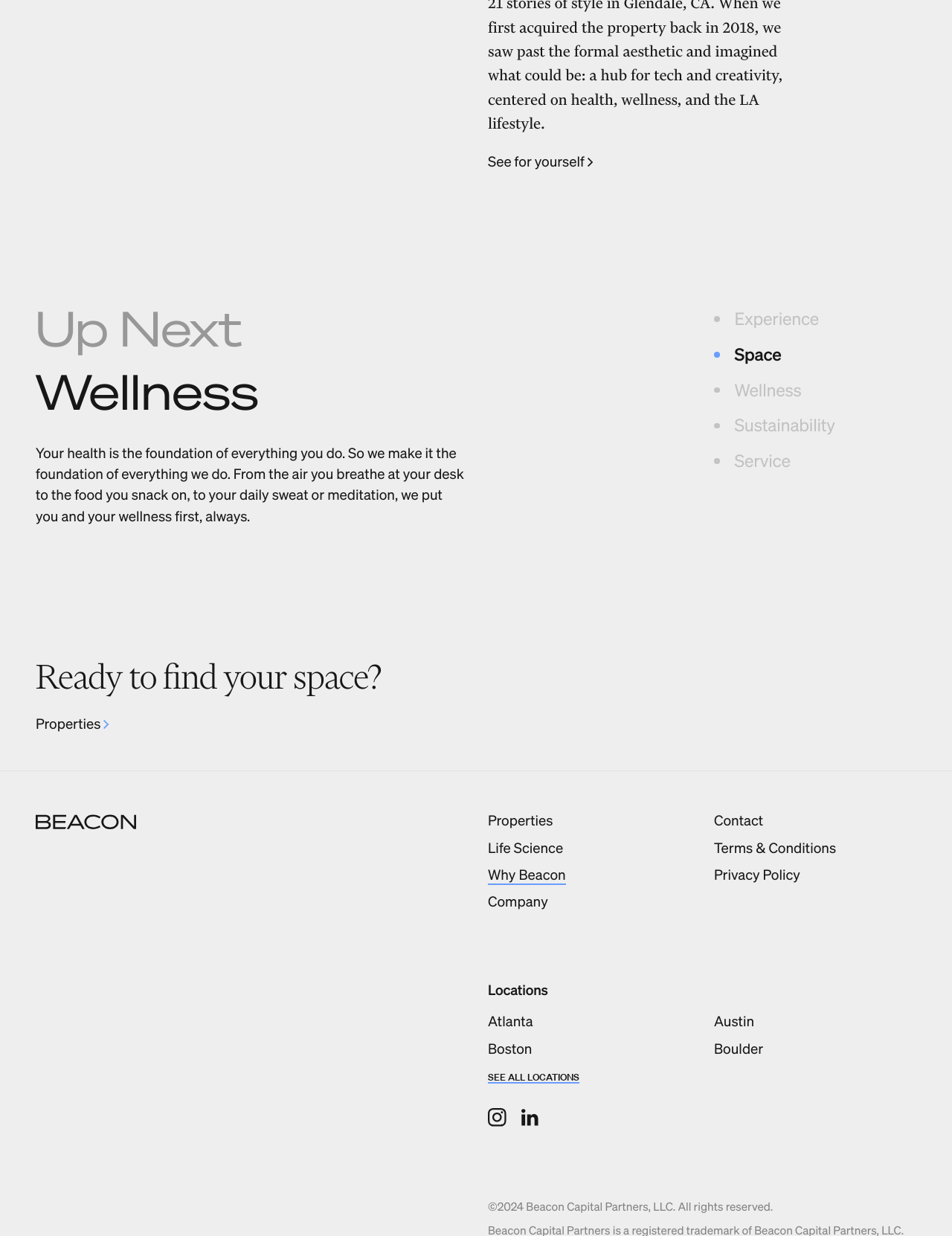How many social media links are present in the footer?
Using the picture, provide a one-word or short phrase answer.

2